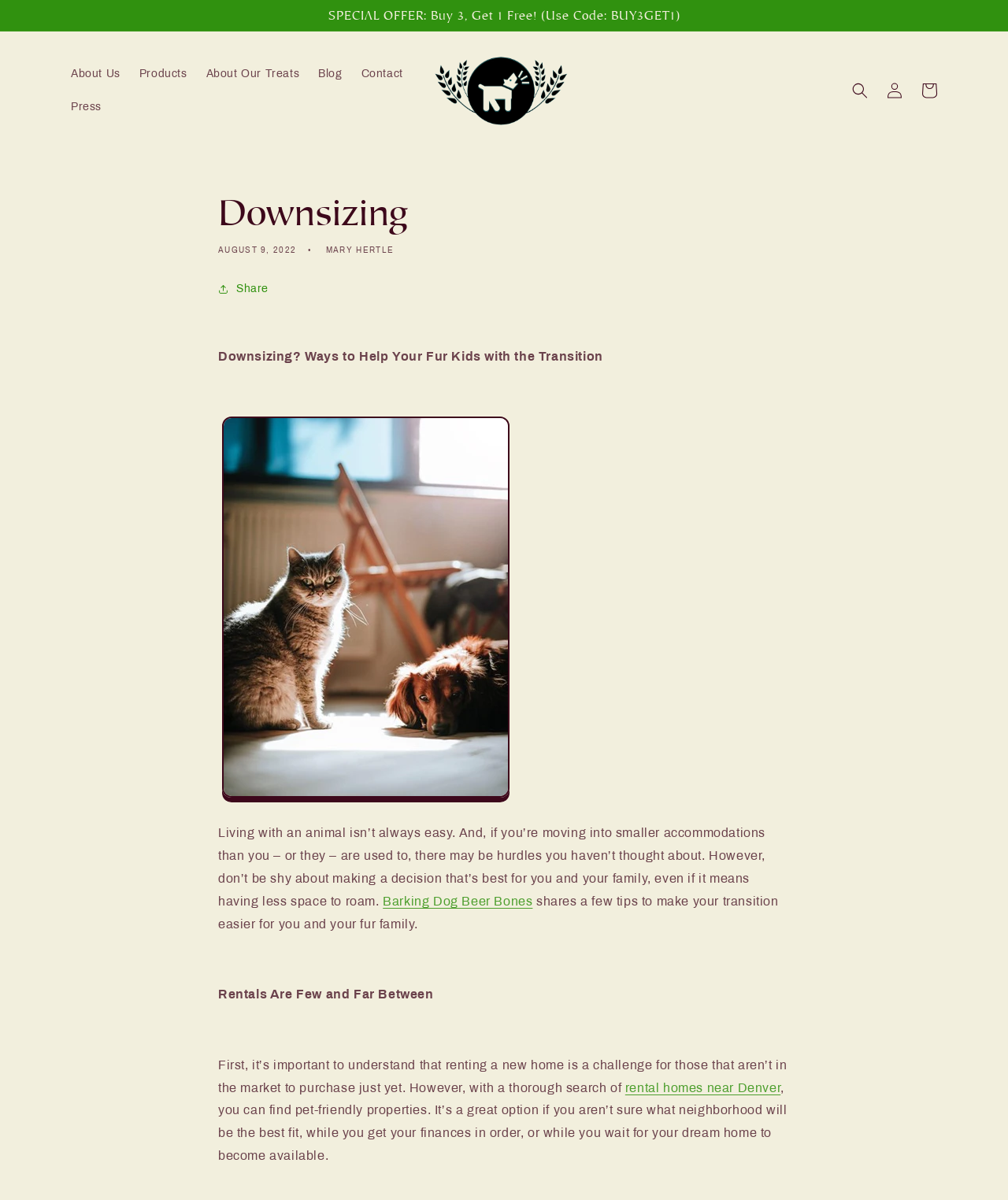Locate the bounding box coordinates of the clickable region necessary to complete the following instruction: "Search for products". Provide the coordinates in the format of four float numbers between 0 and 1, i.e., [left, top, right, bottom].

[0.836, 0.061, 0.87, 0.09]